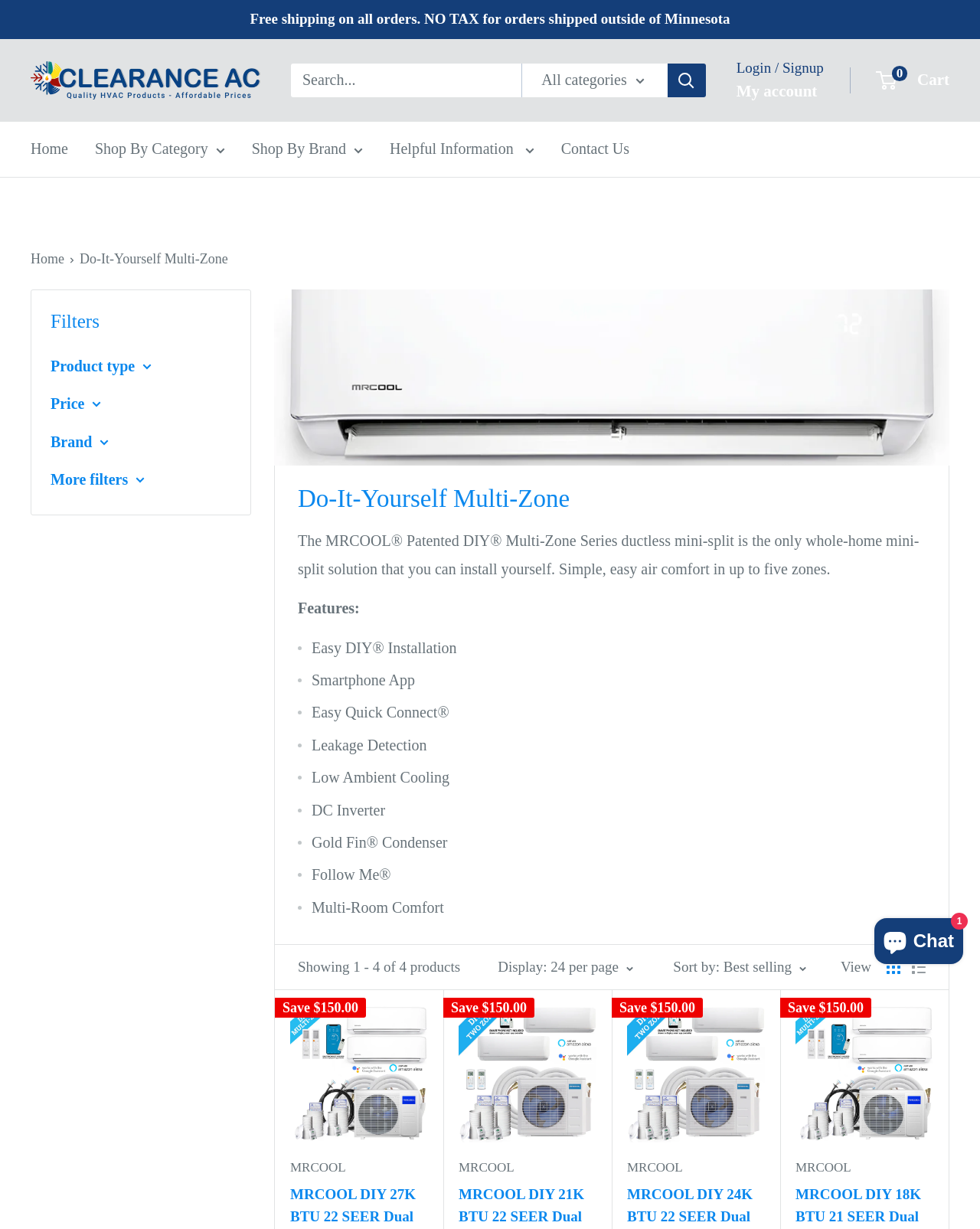Please identify the bounding box coordinates of the element's region that I should click in order to complete the following instruction: "Filter by product type". The bounding box coordinates consist of four float numbers between 0 and 1, i.e., [left, top, right, bottom].

[0.052, 0.287, 0.236, 0.31]